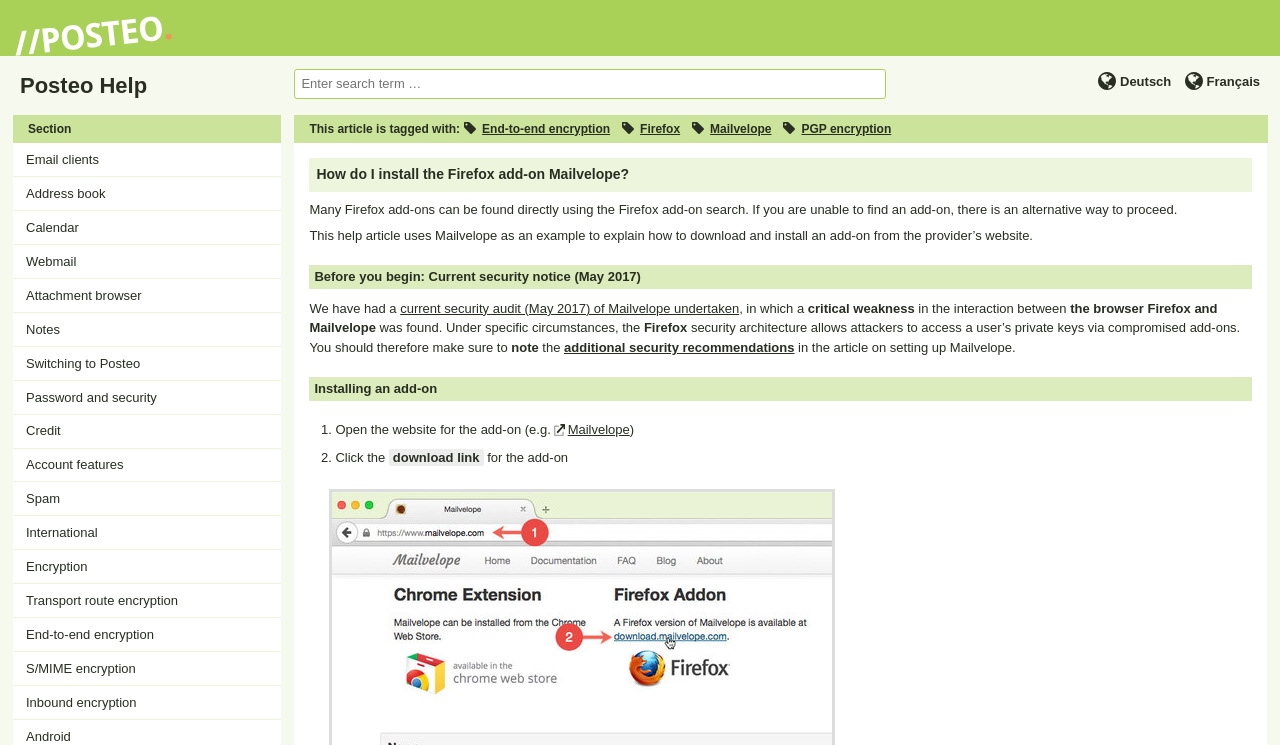Generate a thorough explanation of the webpage's elements.

The webpage is a help article from Posteo, a German email provider, that guides users on how to install the Firefox add-on Mailvelope. At the top of the page, there is a heading "Posteo" with a logo image next to it. Below this, there is a layout table that contains various elements.

On the left side of the page, there is a section with links to different help categories, including "Email clients", "Address book", "Calendar", and more. Above this section, there are two links to switch the language to "Deutsch" or "Français".

In the main content area, there is a heading "How do I install the Firefox add-on Mailvelope?" followed by a brief introduction to the article. The article is divided into sections, including "Before you begin: Current security notice (May 2017)" and "Installing an add-on".

The "Before you begin" section discusses a current security audit of Mailvelope and provides a warning about a critical weakness in the interaction between Firefox and Mailvelope. It also provides additional security recommendations.

The "Installing an add-on" section is a step-by-step guide on how to install an add-on, including opening the website for the add-on, clicking the download link, and installing the add-on. Each step is marked with a numbered list marker.

Throughout the page, there are various links to related articles and resources, including links to Posteo's help categories, Mailvelope's website, and additional security recommendations.